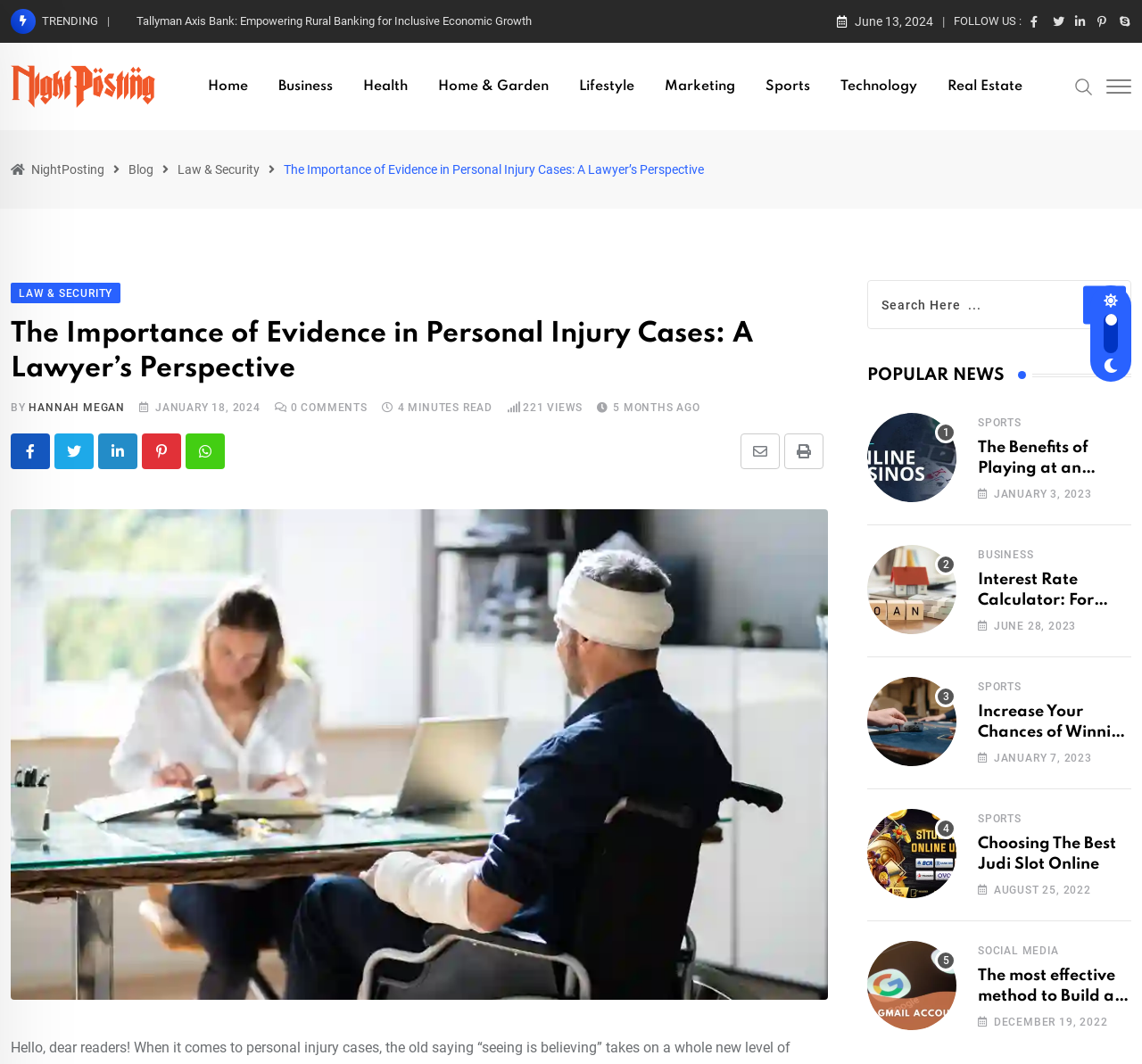How many minutes does it take to read the article?
Provide a fully detailed and comprehensive answer to the question.

I found the reading time of the article by looking at the static text '4 MINUTES READ' located below the article title.